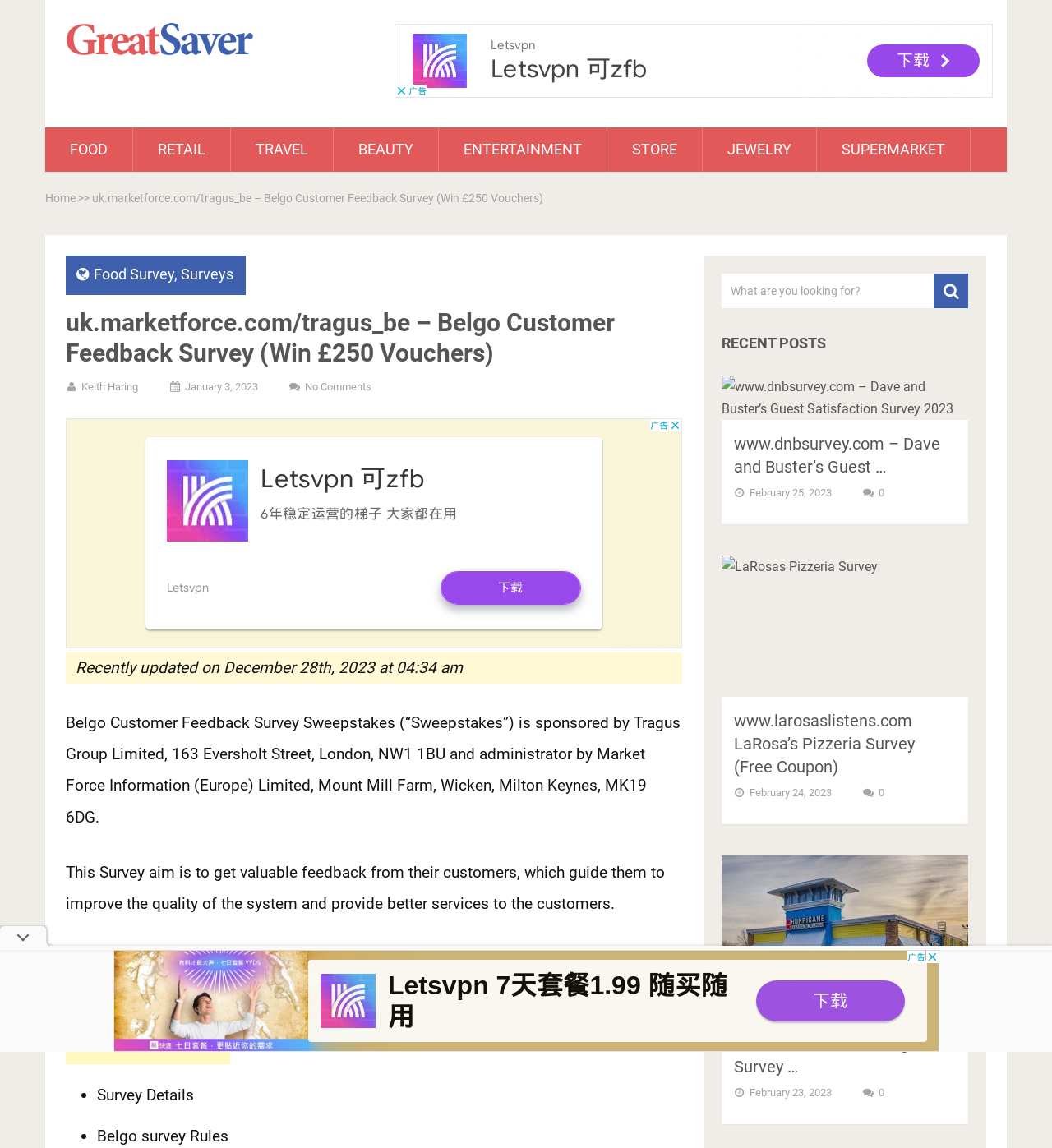What is the name of the company sponsoring the Belgo Customer Feedback Survey?
Provide a detailed and well-explained answer to the question.

The name of the company sponsoring the Belgo Customer Feedback Survey is Tragus Group Limited, as stated in the survey description, which provides information about the sponsor and administrator of the survey.